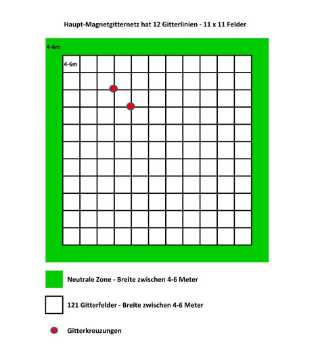What is the width of the neutral zone surrounding each grid cell?
Refer to the image and provide a detailed answer to the question.

According to the caption, each grid cell is surrounded by a vibrant green neutral zone, which has a width of approximately 4-6 meters.